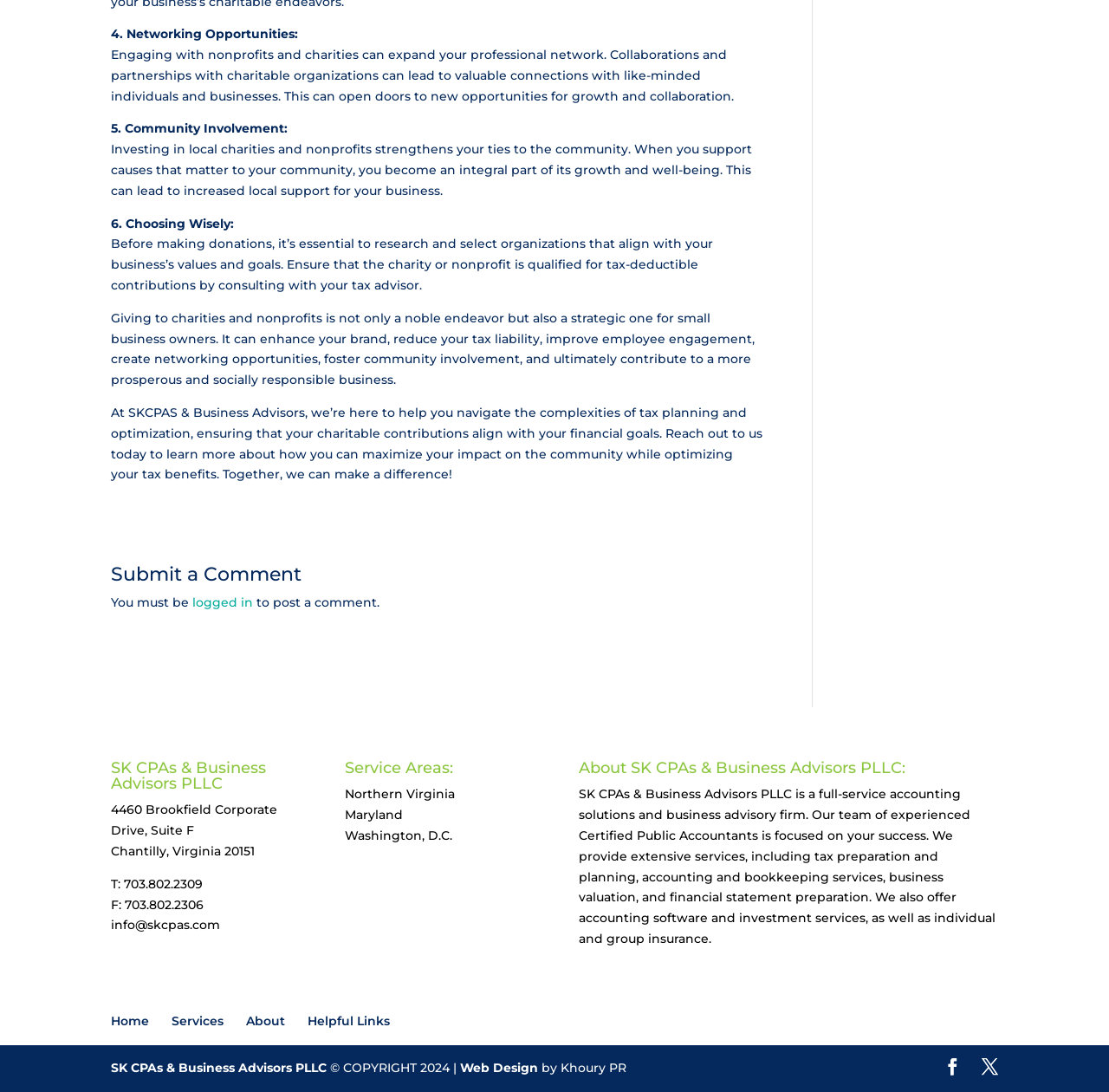What is the address of the company?
Provide a short answer using one word or a brief phrase based on the image.

4460 Brookfield Corporate Drive, Suite F